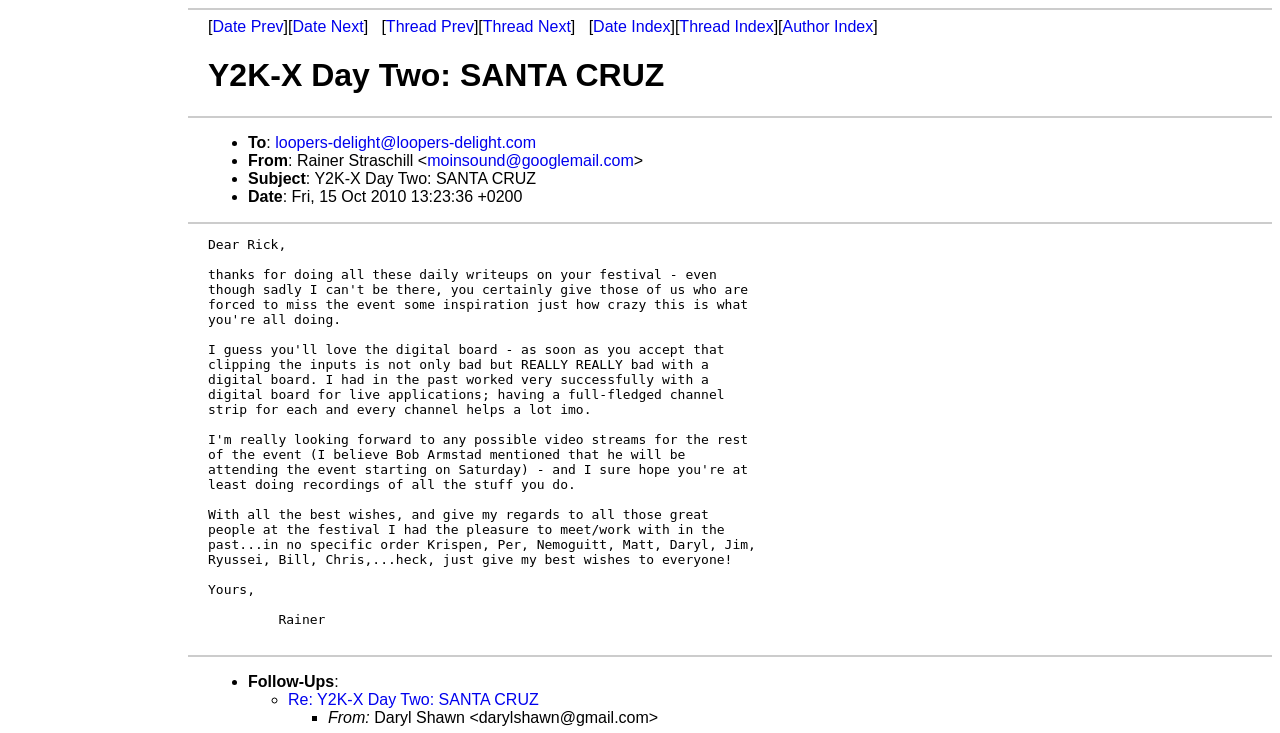Predict the bounding box of the UI element based on the description: "loopers-delight@loopers-delight.com". The coordinates should be four float numbers between 0 and 1, formatted as [left, top, right, bottom].

[0.215, 0.183, 0.419, 0.206]